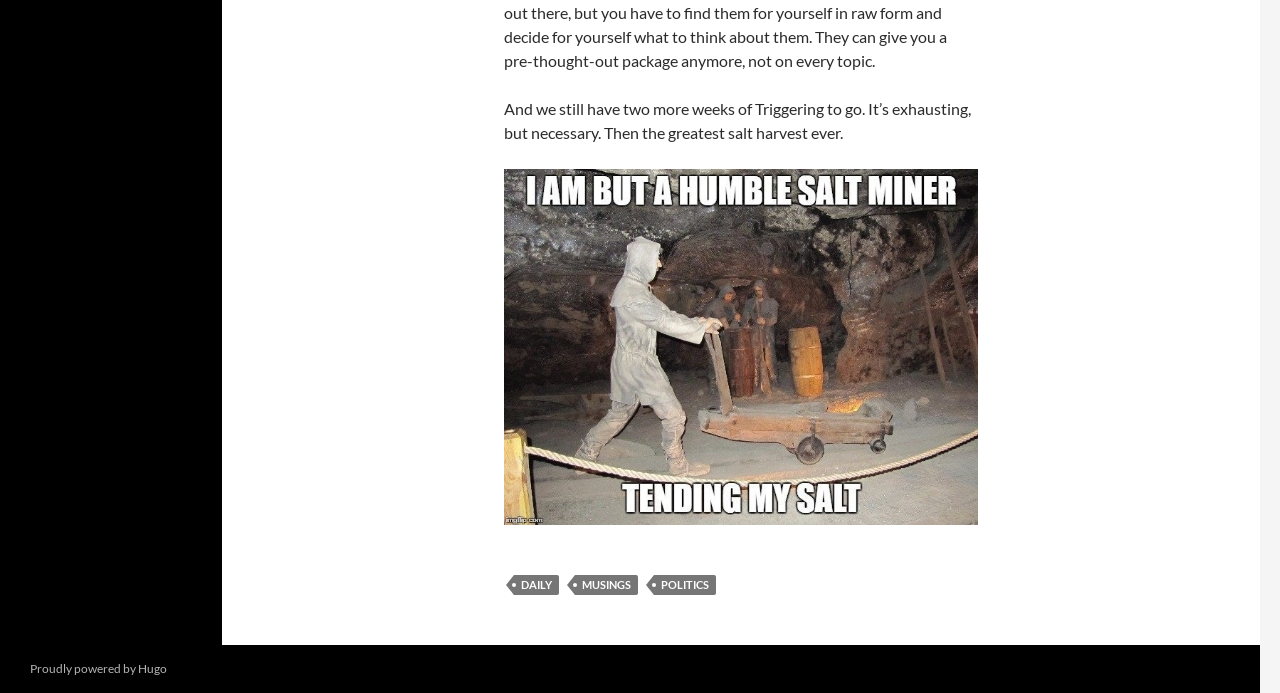What is the platform powering this website?
Using the information from the image, give a concise answer in one word or a short phrase.

Hugo